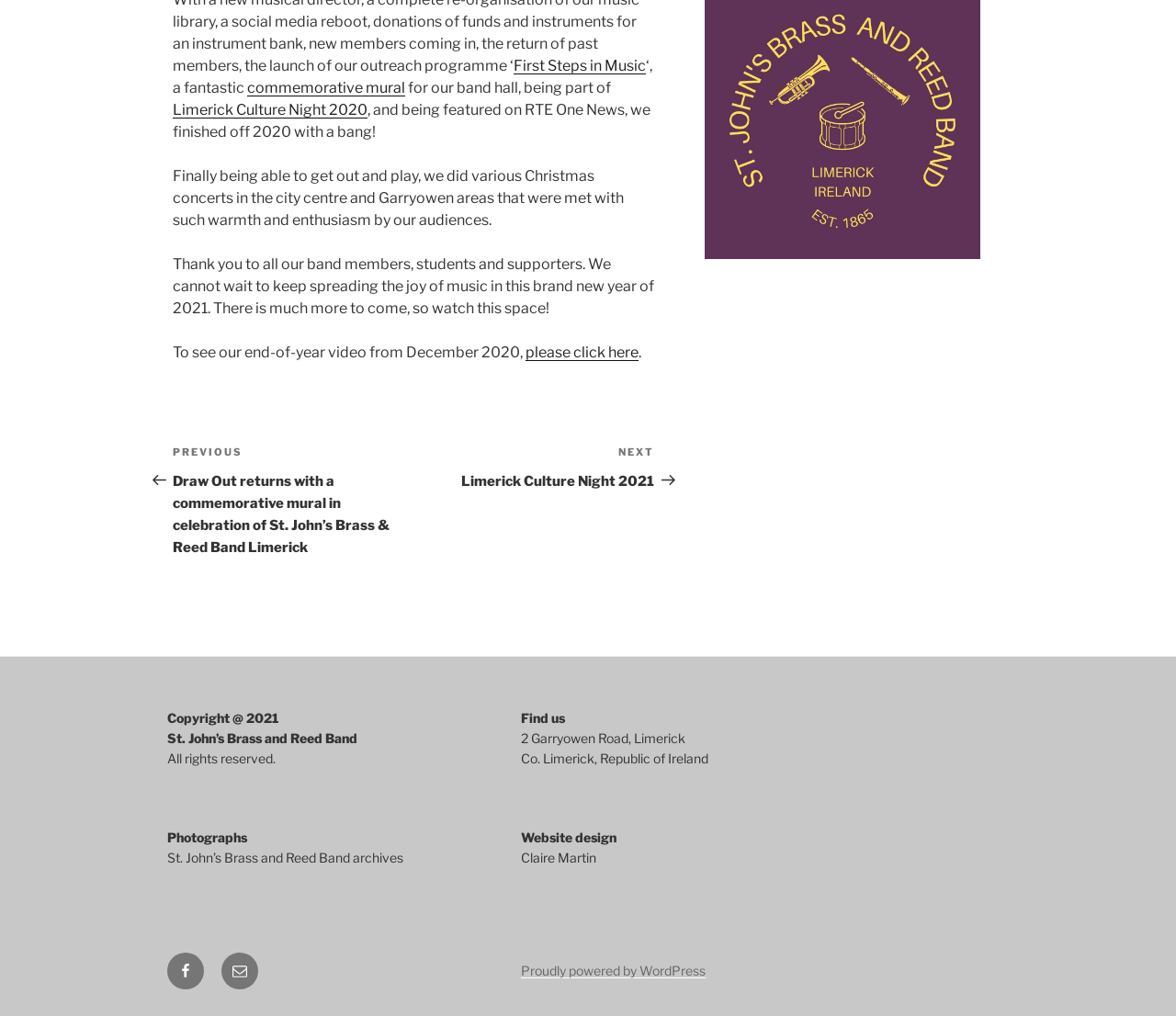Can you pinpoint the bounding box coordinates for the clickable element required for this instruction: "Read about 'Limerick Culture Night 2020'"? The coordinates should be four float numbers between 0 and 1, i.e., [left, top, right, bottom].

[0.147, 0.1, 0.312, 0.117]